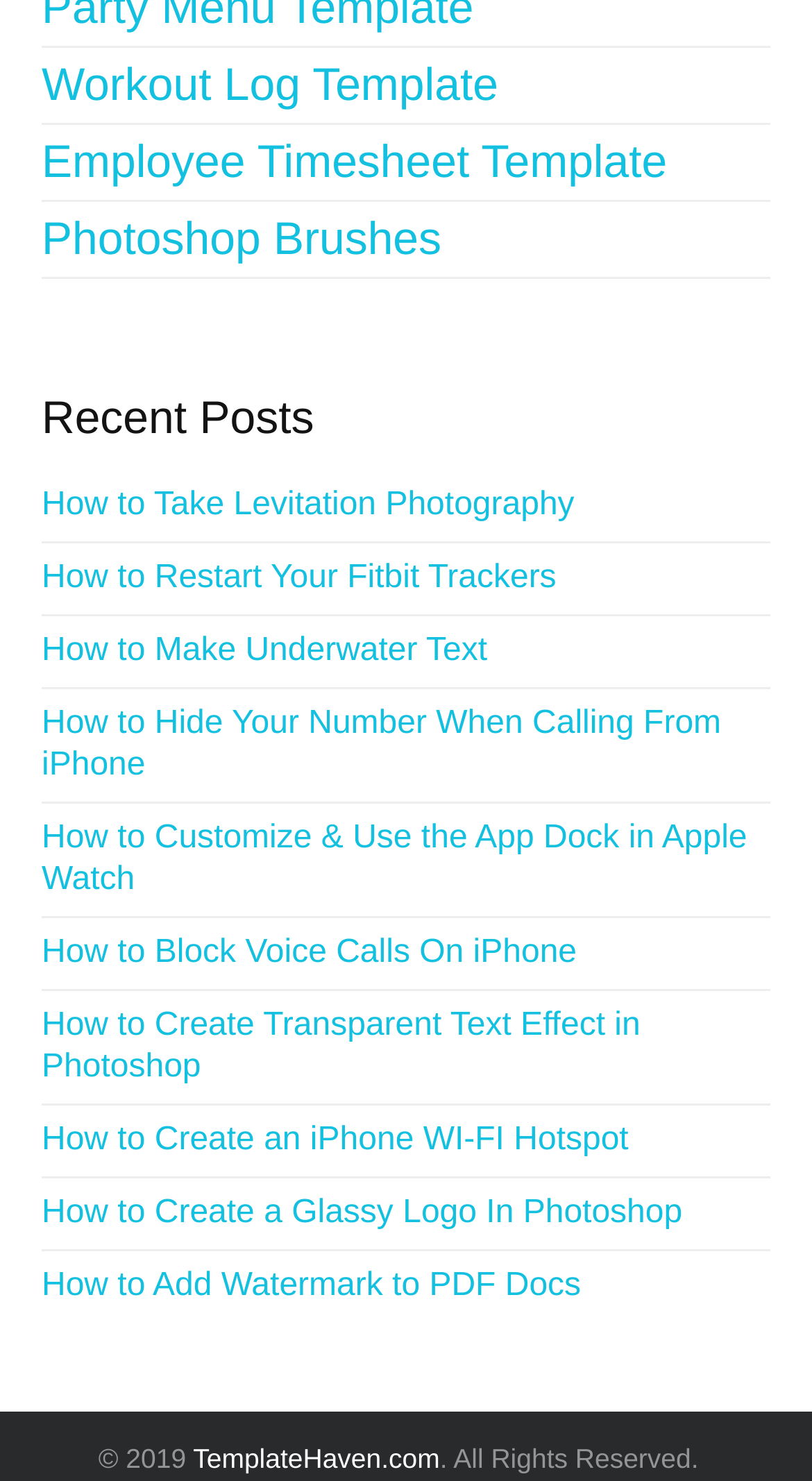Provide the bounding box coordinates of the HTML element described by the text: "Employee Timesheet Template". The coordinates should be in the format [left, top, right, bottom] with values between 0 and 1.

[0.051, 0.084, 0.949, 0.136]